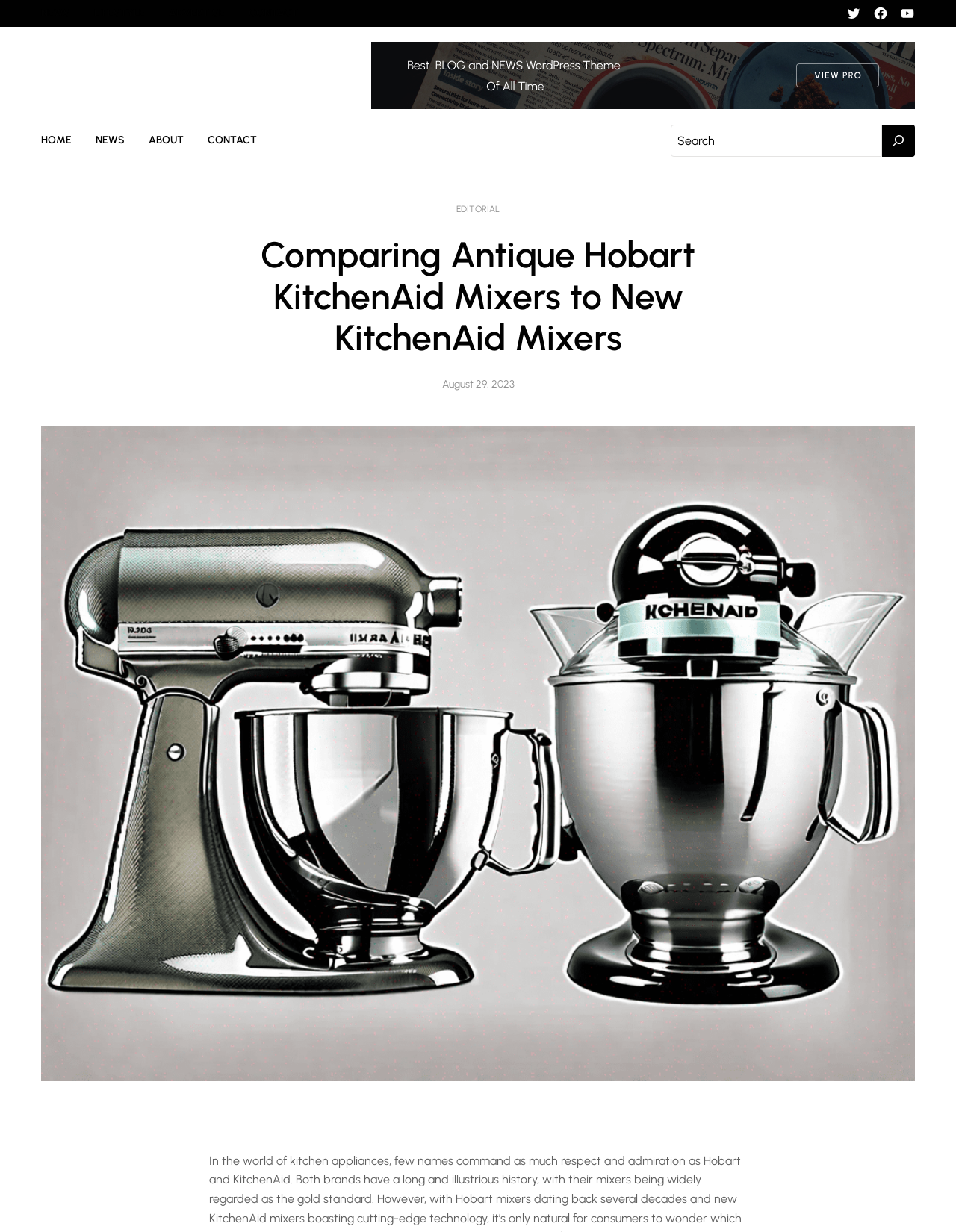Predict the bounding box of the UI element based on this description: "name="s" placeholder="Search"".

[0.702, 0.101, 0.923, 0.127]